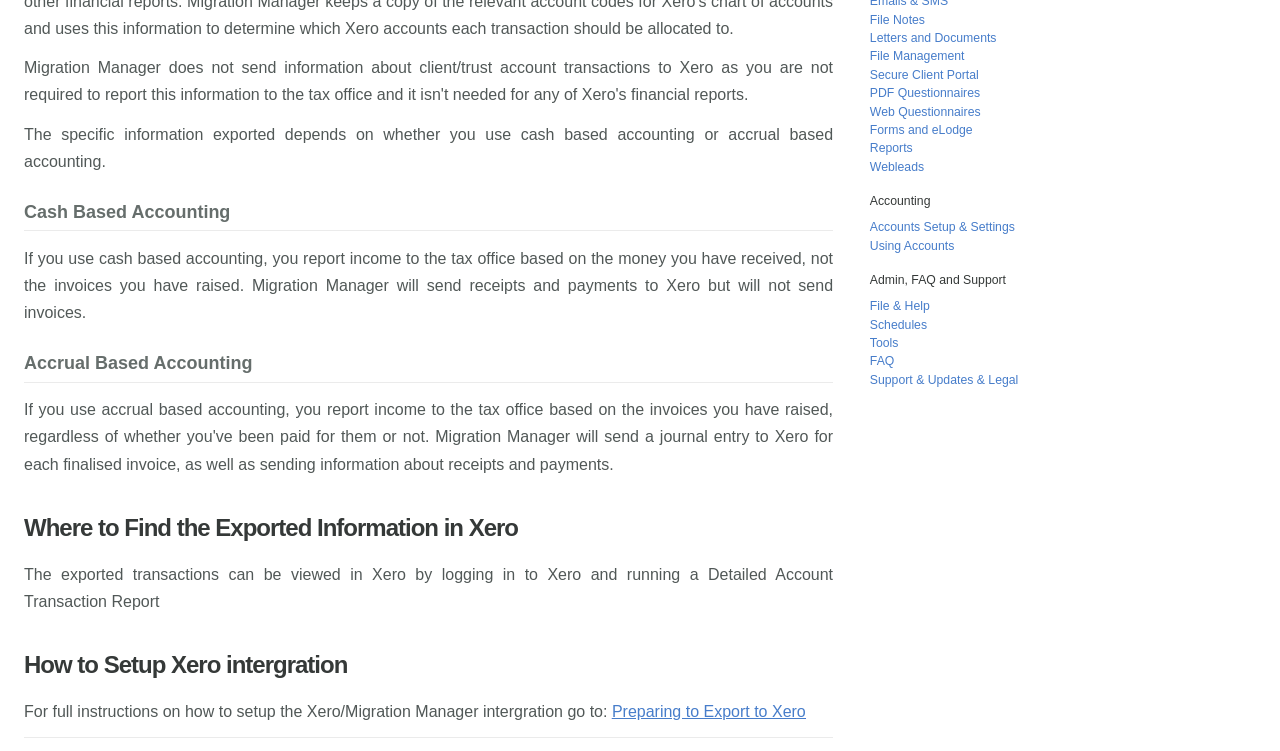Provide the bounding box coordinates of the HTML element this sentence describes: "How to Setup Xero intergration". The bounding box coordinates consist of four float numbers between 0 and 1, i.e., [left, top, right, bottom].

[0.019, 0.867, 0.651, 0.905]